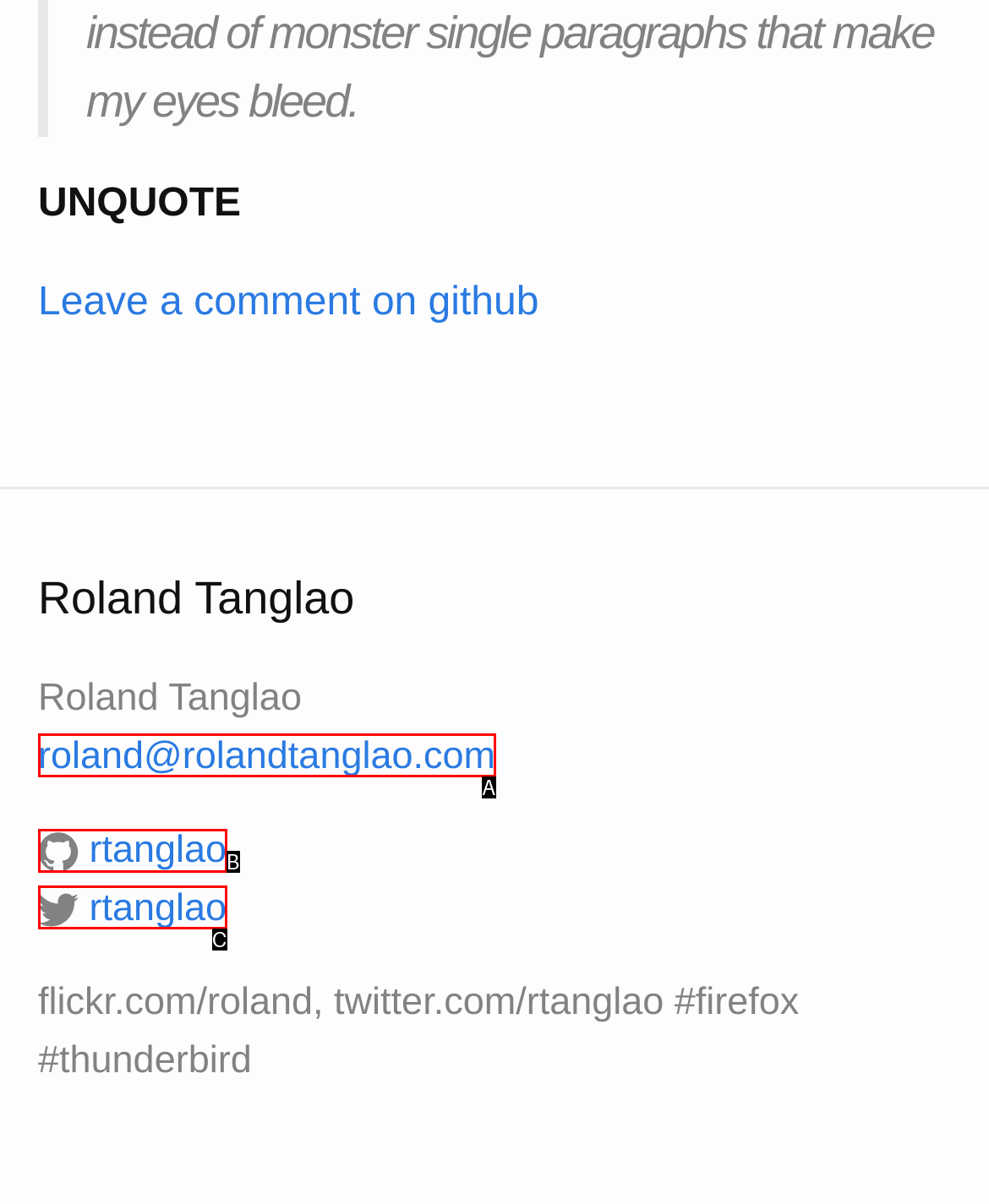Choose the HTML element that best fits the description: roland@rolandtanglao.com. Answer with the option's letter directly.

A